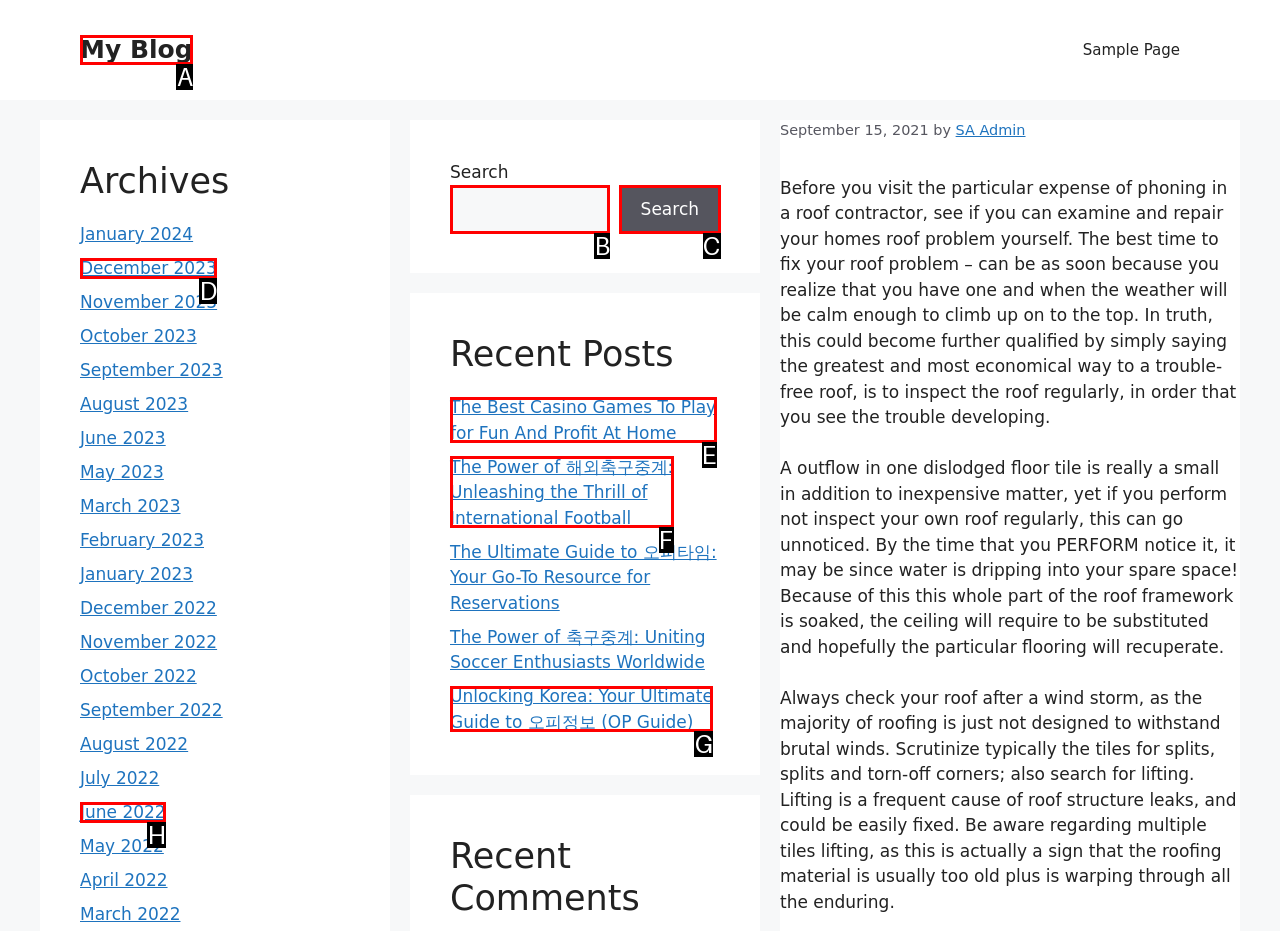Based on the description Search, identify the most suitable HTML element from the options. Provide your answer as the corresponding letter.

C